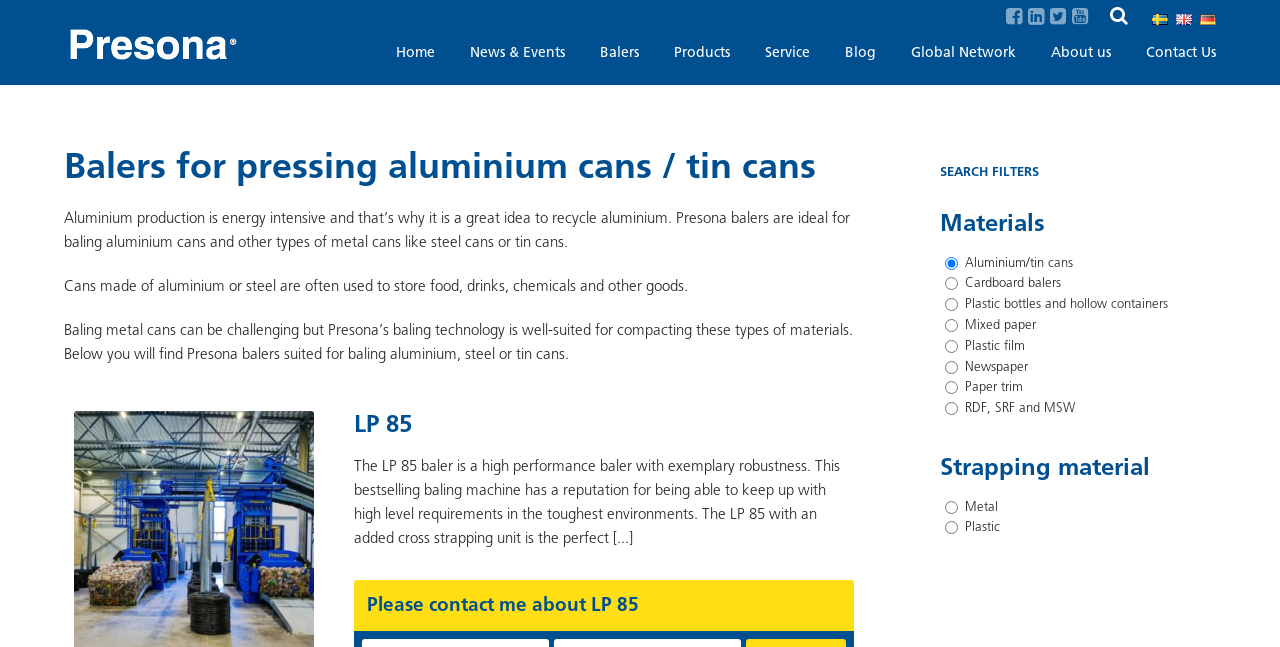What is the purpose of the LP 85 baler?
Please respond to the question with a detailed and well-explained answer.

According to the webpage, the LP 85 baler is a high-performance baler with exemplary robustness, and it is suitable for compacting metal cans. It is also mentioned that it can keep up with high-level requirements in tough environments.